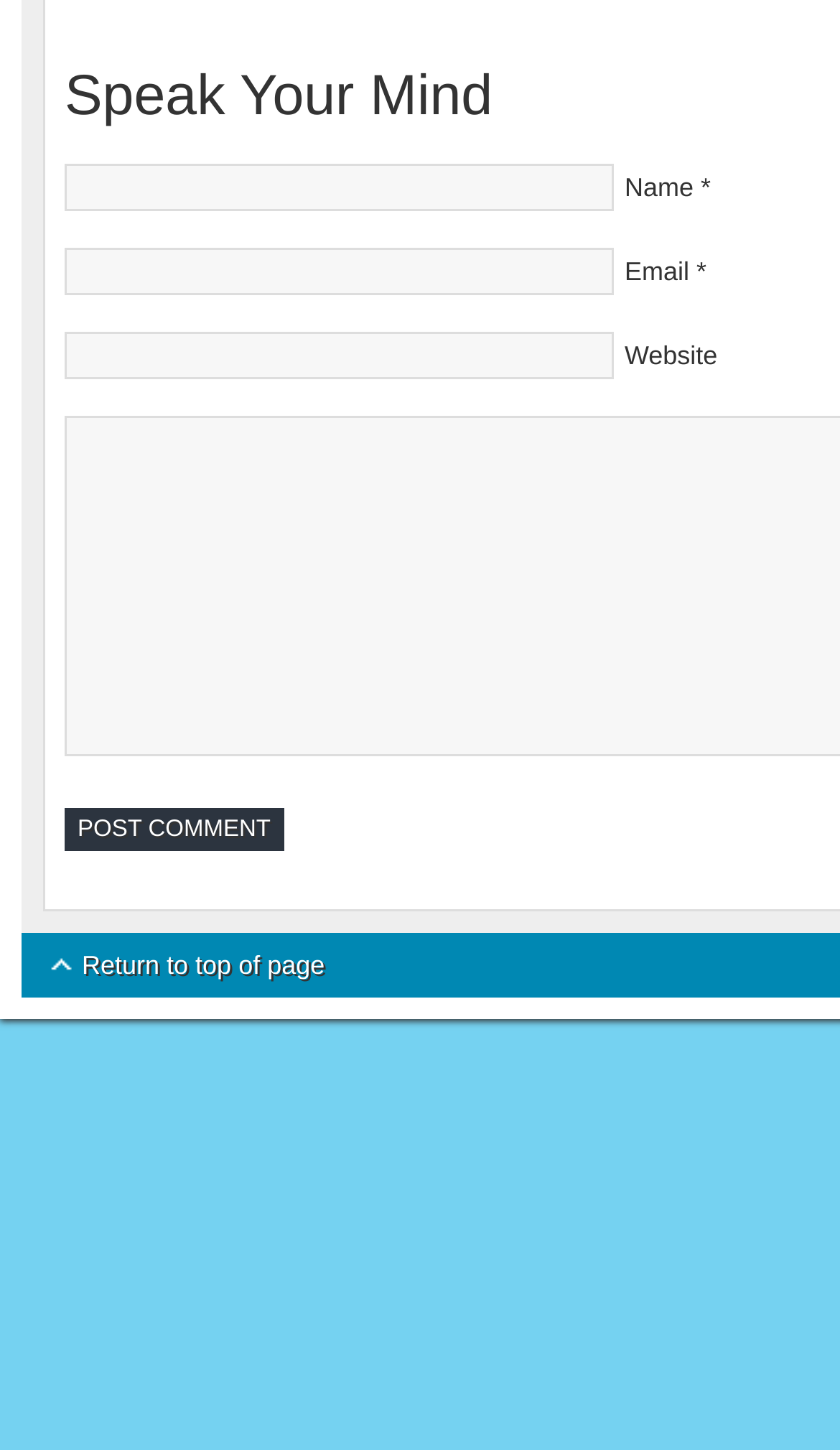What is the link 'Return to top of page' for?
Answer the question with a detailed and thorough explanation.

The link 'Return to top of page' is a navigation link that allows the user to quickly return to the top of the webpage, likely to access other sections or content.